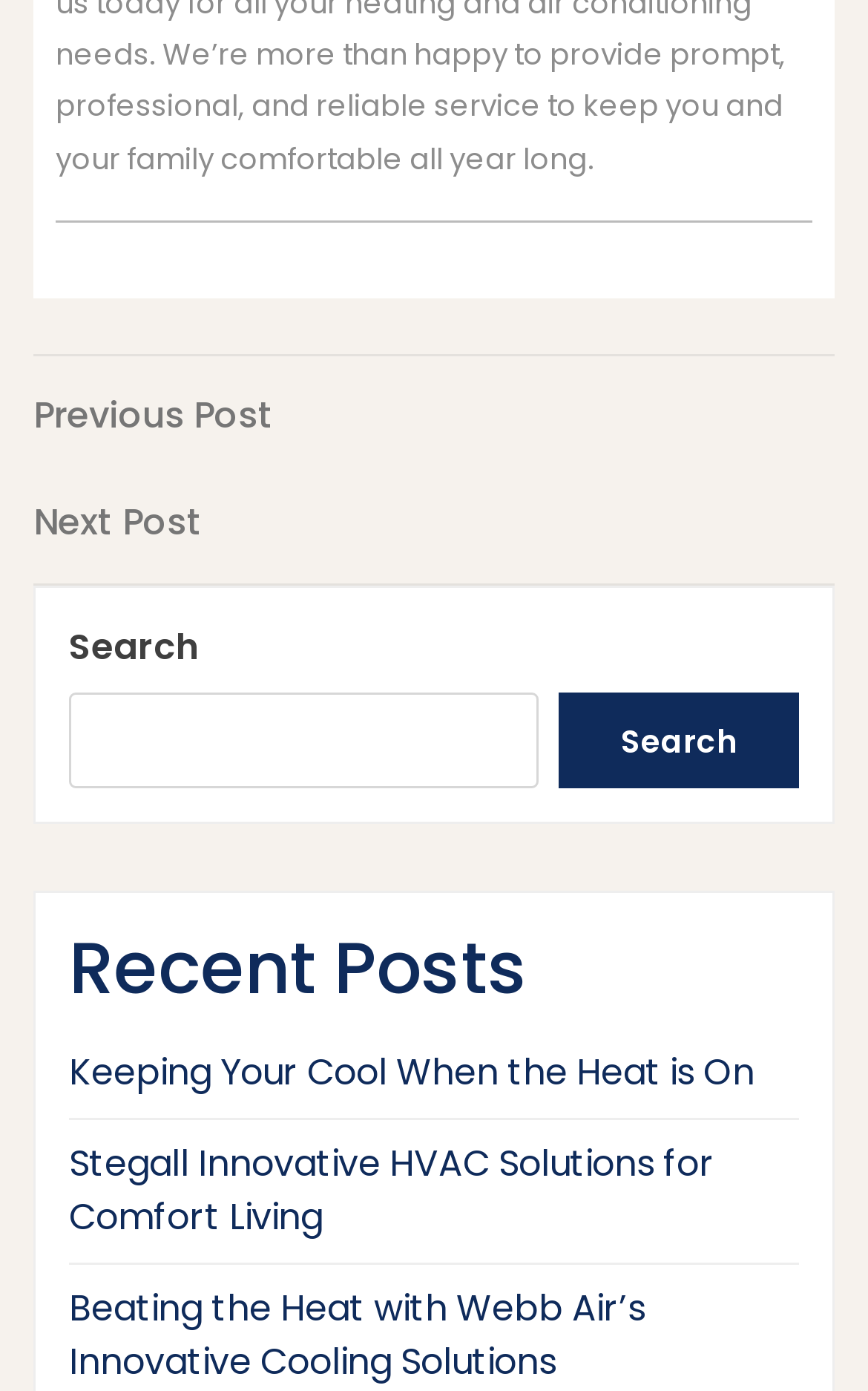What is the orientation of the separator at the top?
Provide an in-depth answer to the question, covering all aspects.

The separator at the top has a bounding box with coordinates [0.064, 0.159, 0.936, 0.16], which indicates that it spans the width of the page, and its orientation is specified as 'horizontal'.